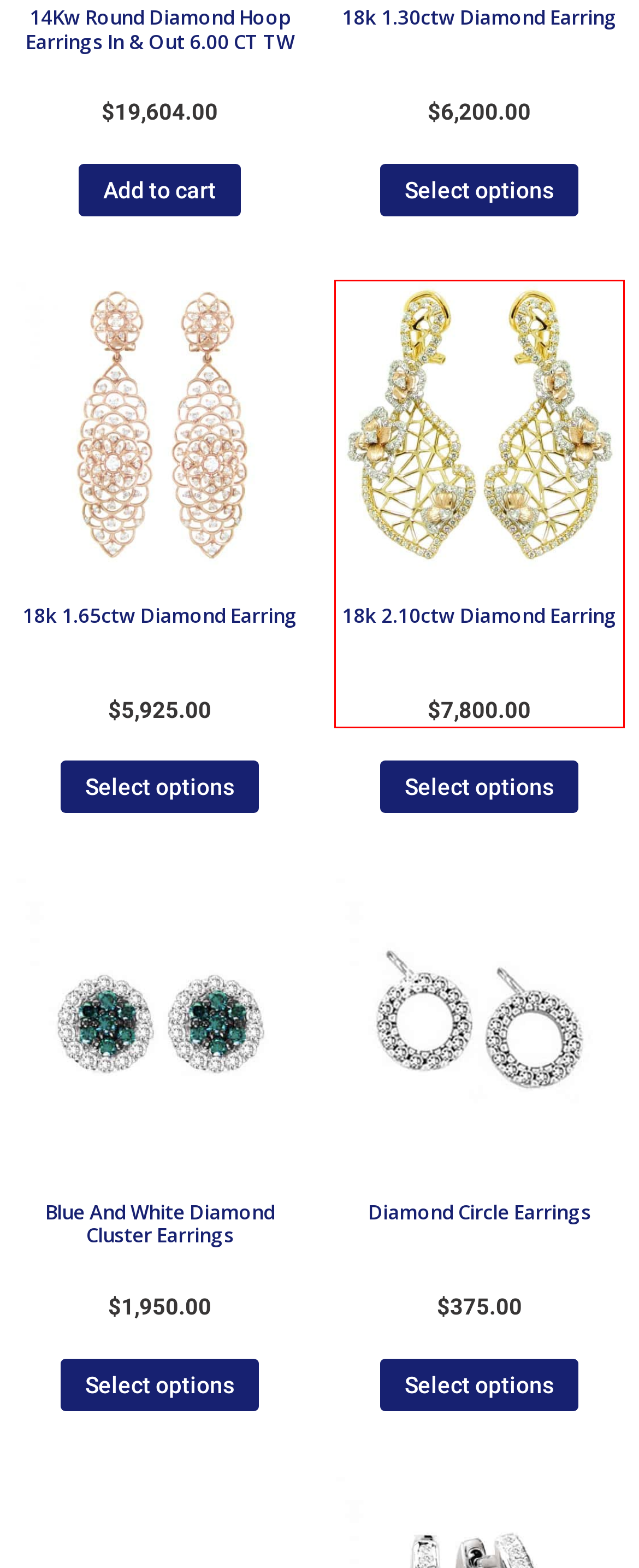Look at the screenshot of a webpage where a red bounding box surrounds a UI element. Your task is to select the best-matching webpage description for the new webpage after you click the element within the bounding box. The available options are:
A. 18k 2.10ctw Diamond Earring - Beryl Jewelers
B. Diamond Journey Earrings - Beryl Jewelers
C. Diamond Love Knot Earrings - Beryl Jewelers
D. Diamond Star Earrings - Beryl Jewelers
E. Blue And White Diamond Cluster Earrings - Beryl Jewelers
F. Diamond Circle Earrings - Beryl Jewelers
G. 18k 1.65ctw Diamond Earring - Beryl Jewelers
H. Refund Policy | Beryl & Co. | Best Diamond Jewelry In Florida

A